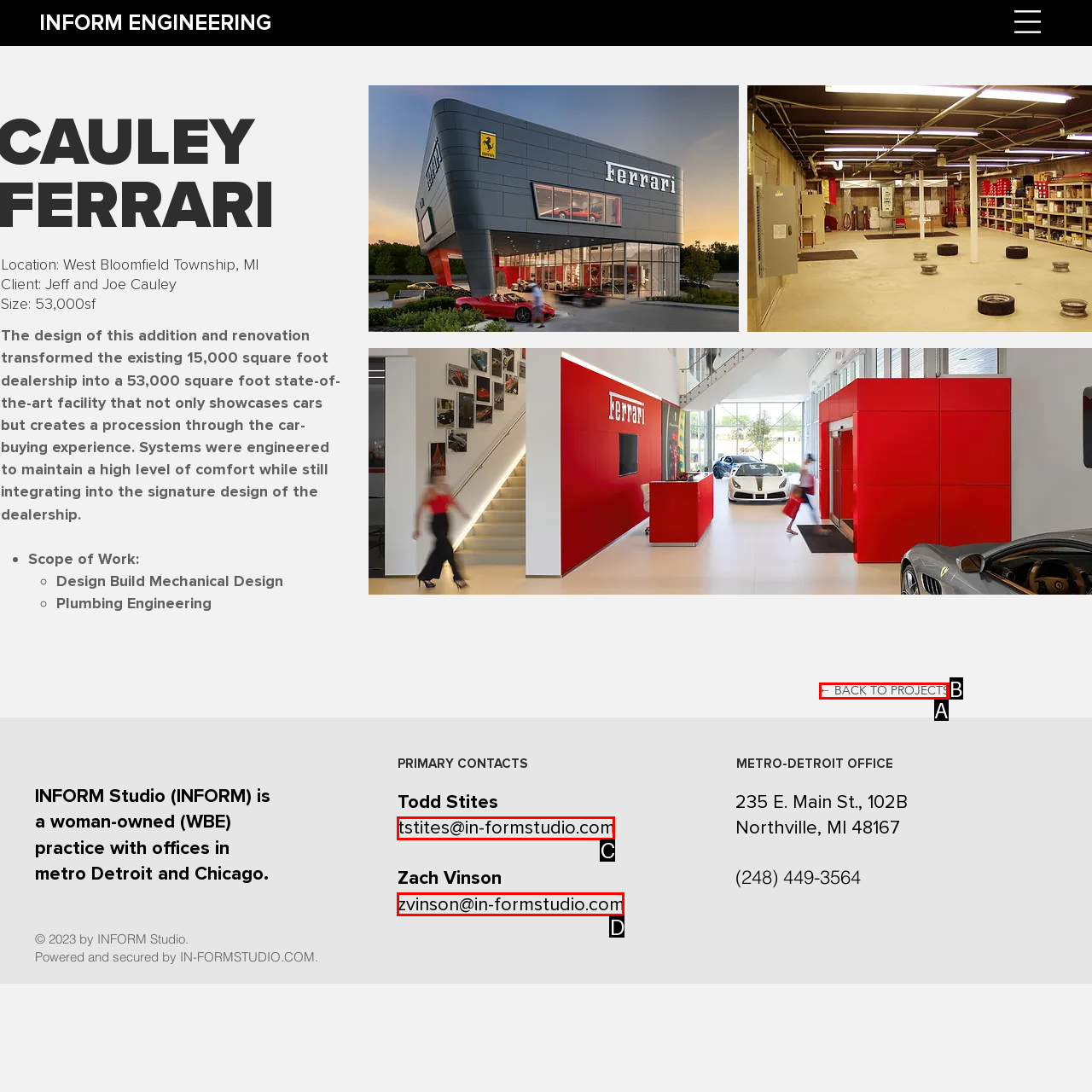Choose the option that best matches the element: Advert Rates
Respond with the letter of the correct option.

None